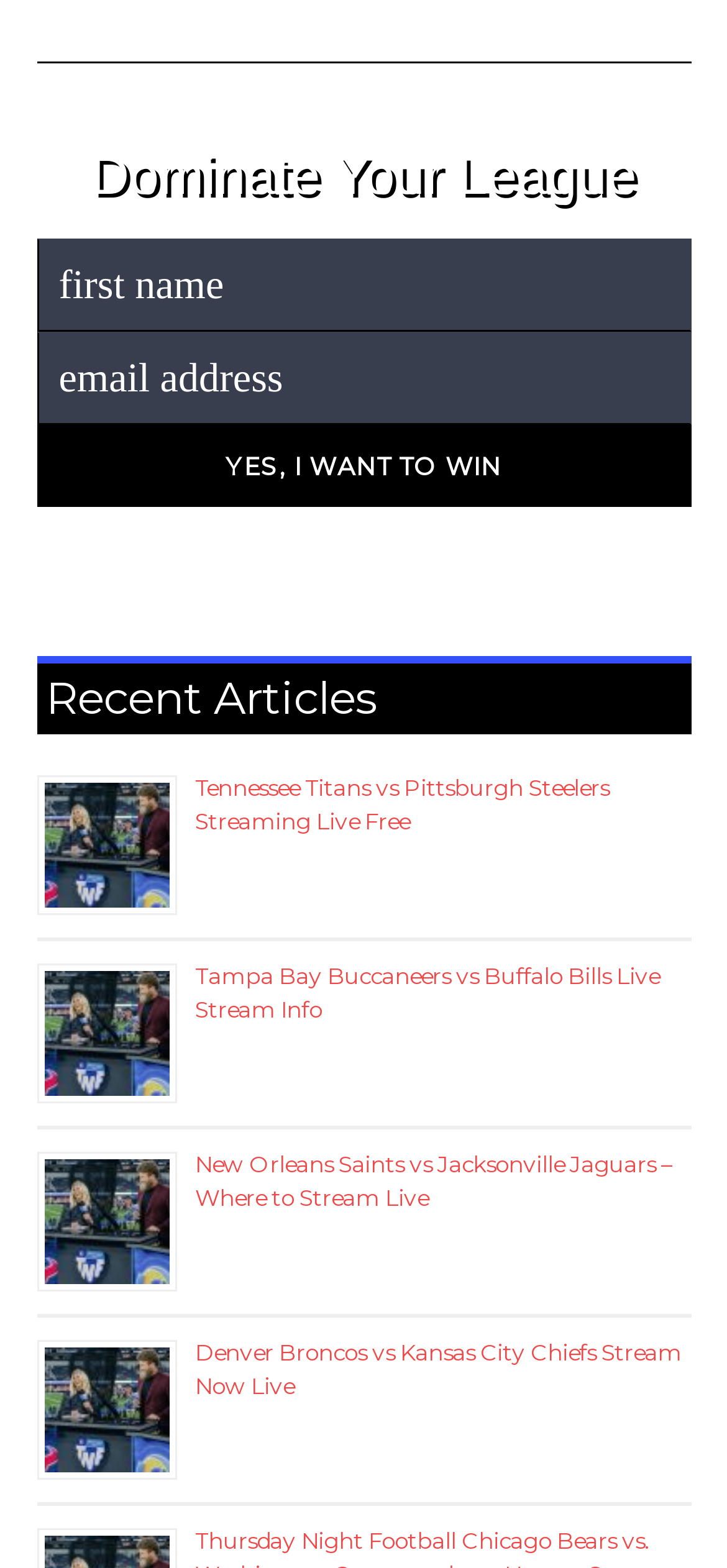Please give a succinct answer to the question in one word or phrase:
How many images are displayed on this webpage?

4